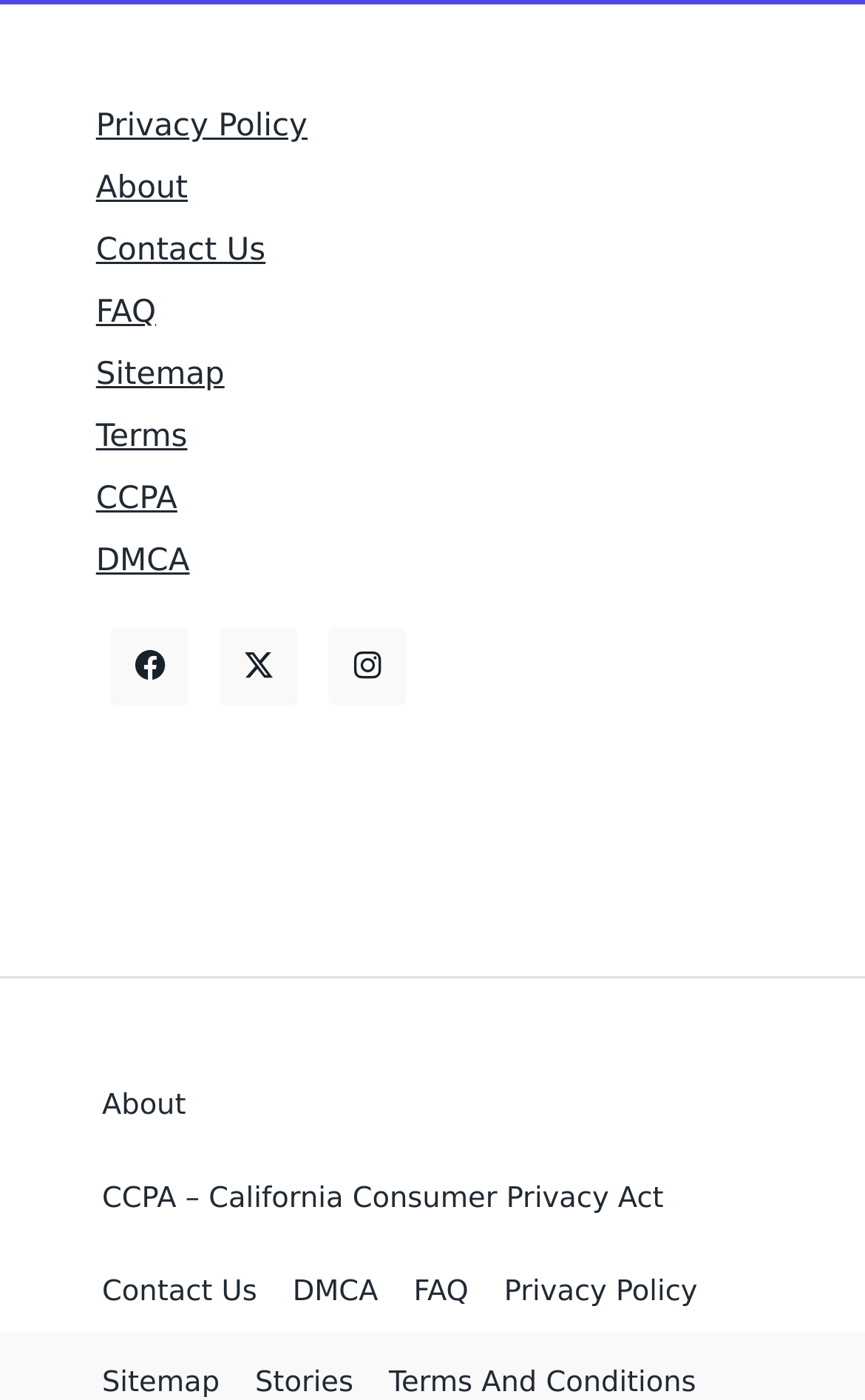Using the element description: "Contact Us", determine the bounding box coordinates for the specified UI element. The coordinates should be four float numbers between 0 and 1, [left, top, right, bottom].

[0.111, 0.166, 0.307, 0.192]